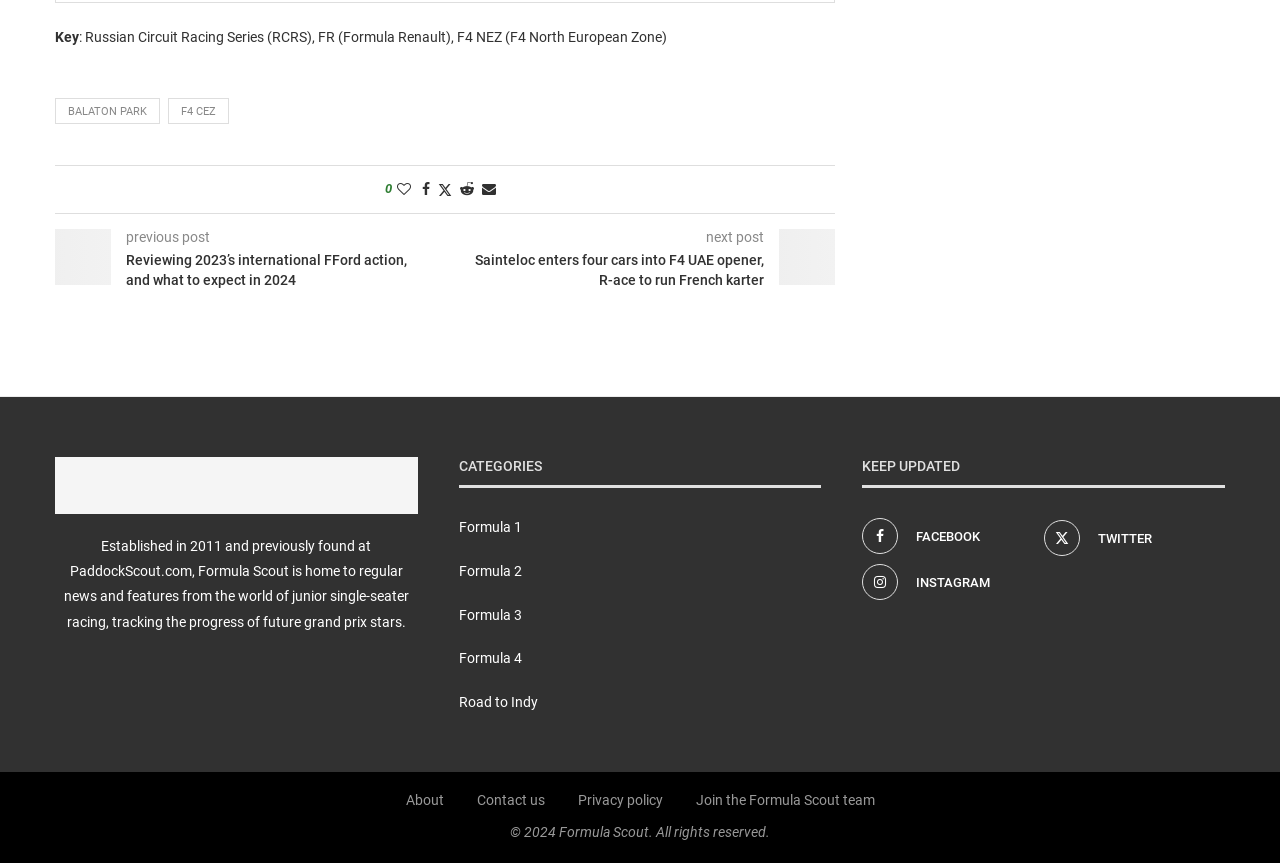Please determine the bounding box coordinates of the element to click in order to execute the following instruction: "go to home page". The coordinates should be four float numbers between 0 and 1, specified as [left, top, right, bottom].

None